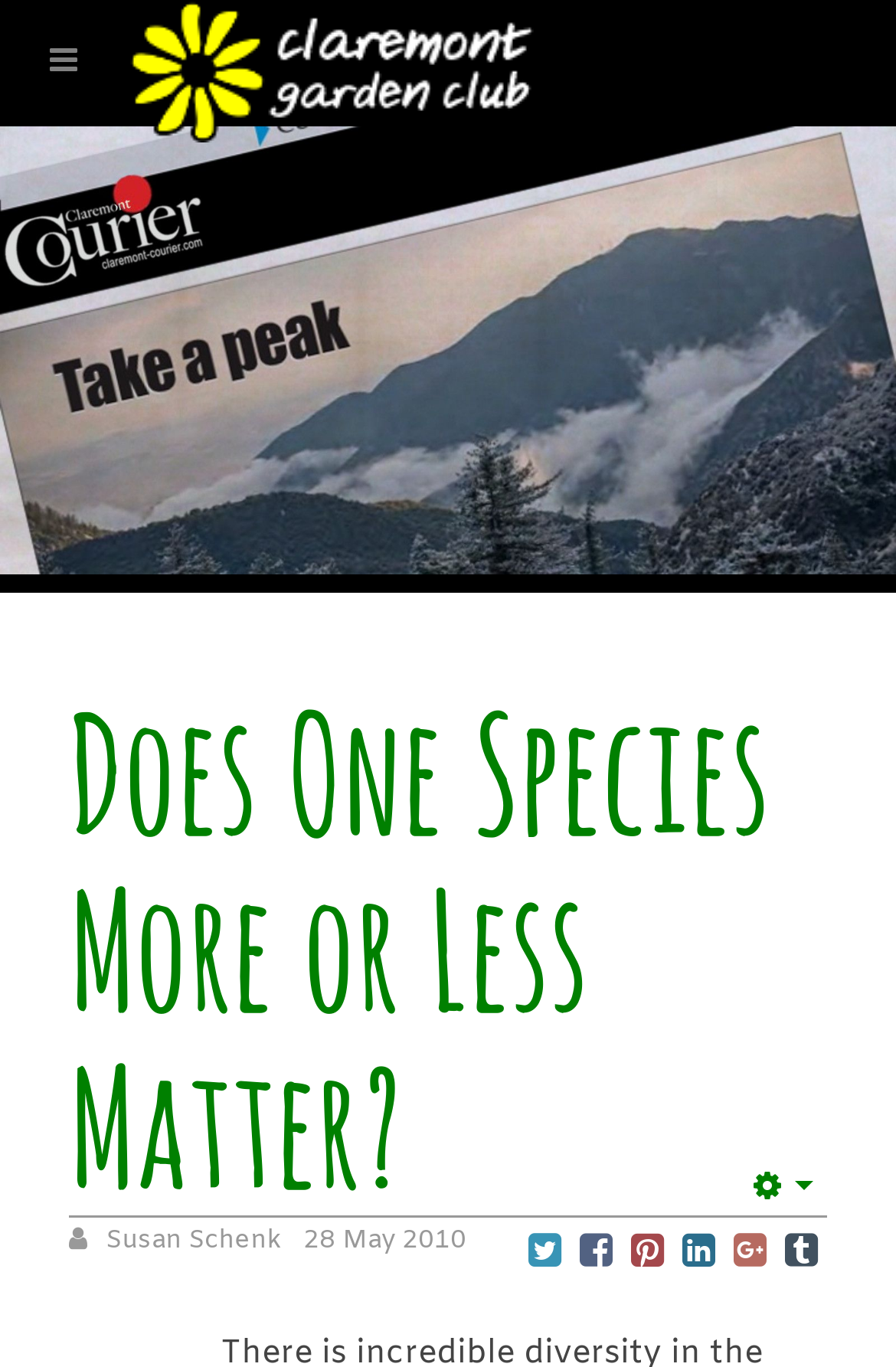Answer the following query concisely with a single word or phrase:
What is the purpose of the button with the '' icon?

Unknown